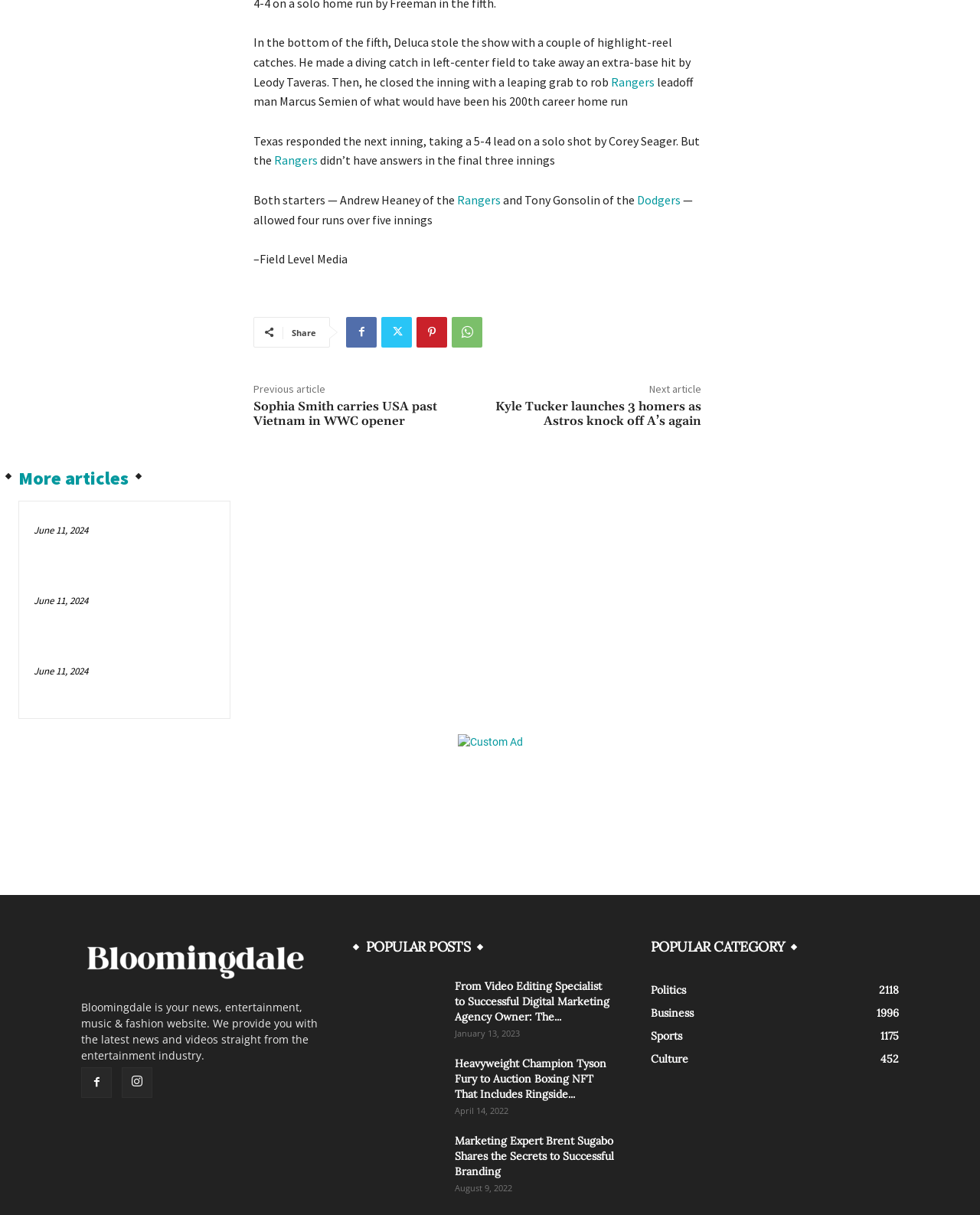Select the bounding box coordinates of the element I need to click to carry out the following instruction: "Read the previous article".

[0.259, 0.314, 0.332, 0.326]